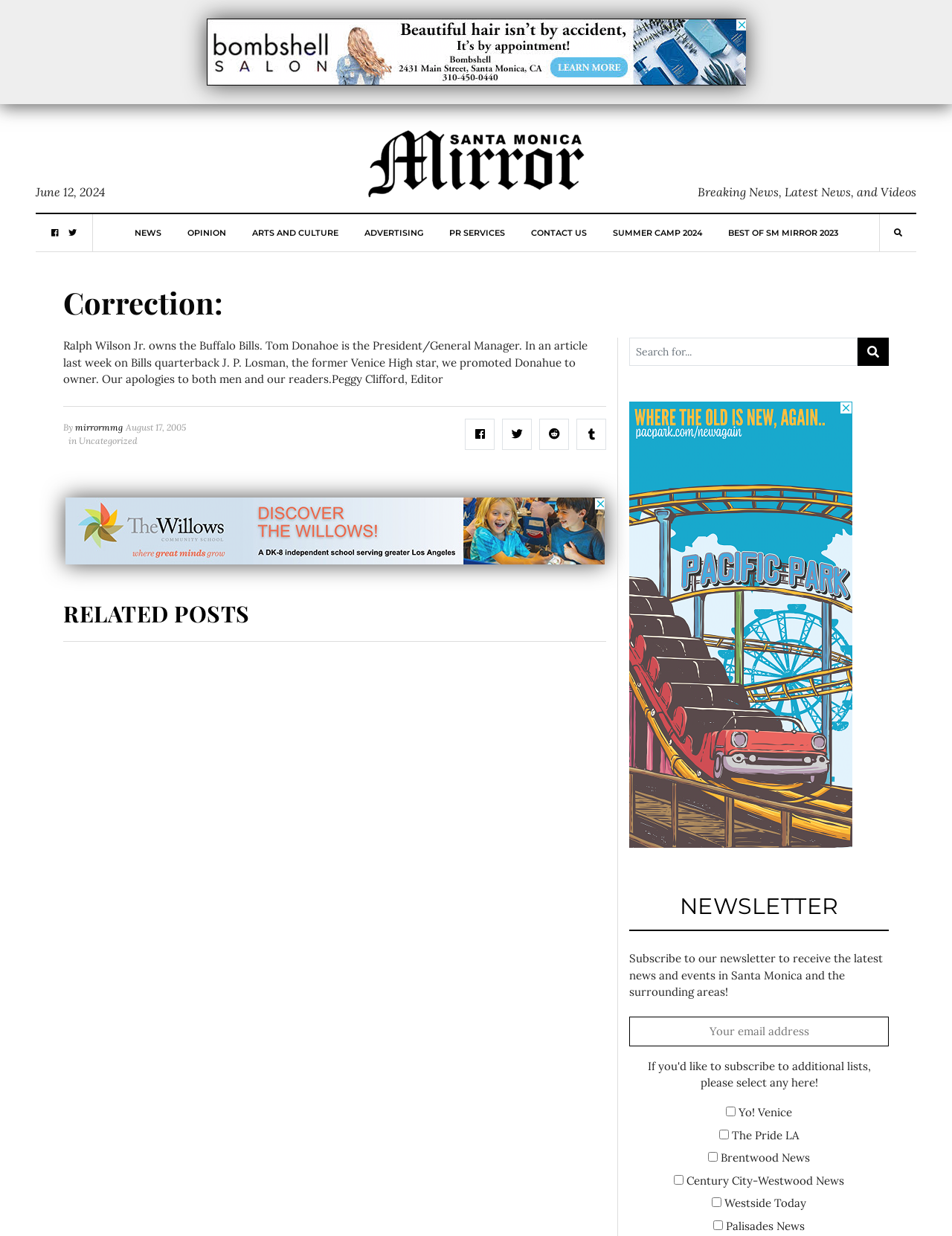What is the purpose of the search box?
Using the image provided, answer with just one word or phrase.

To search for content